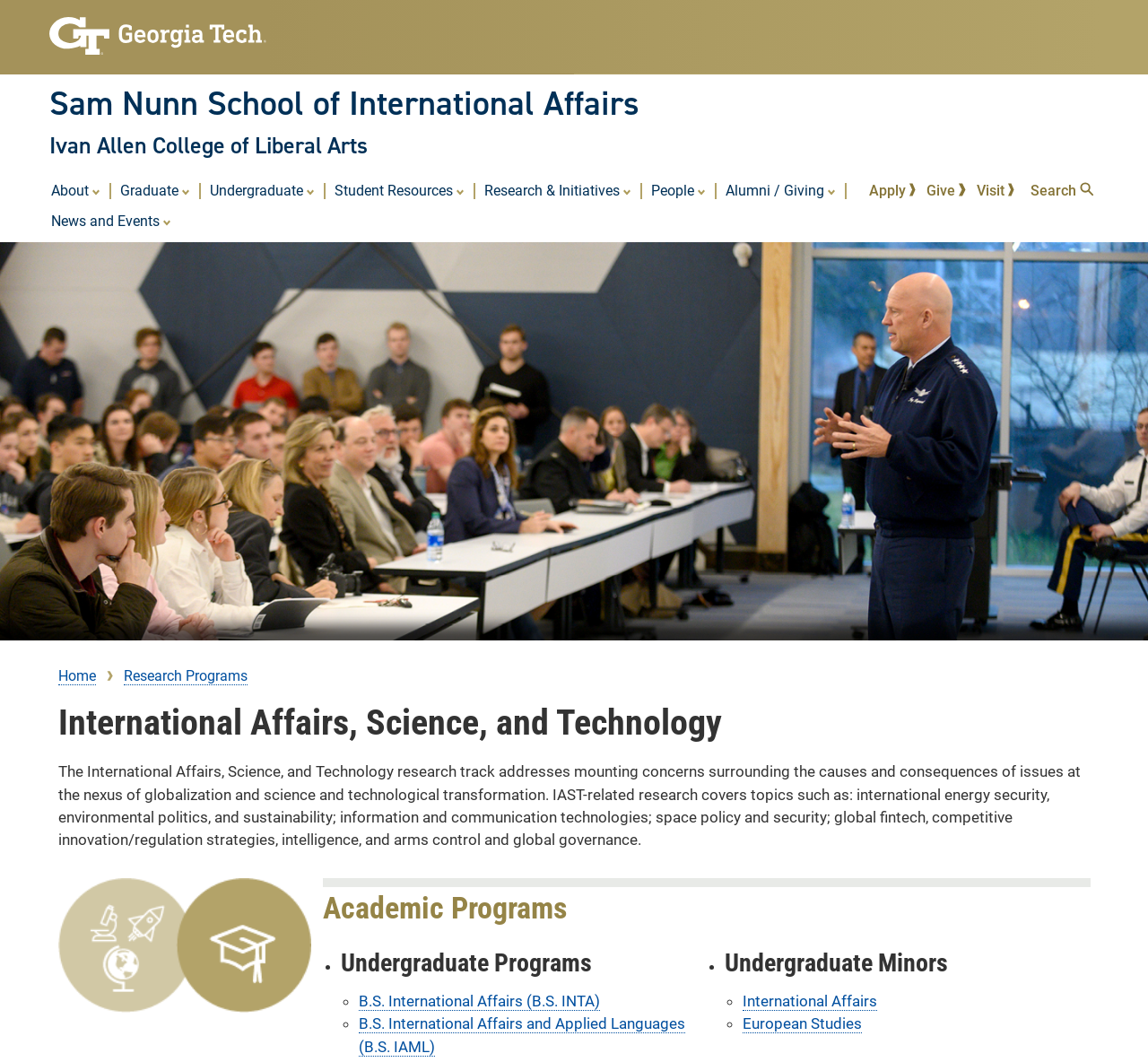Craft a detailed narrative of the webpage's structure and content.

The webpage is about the Sam Nunn School of International Affairs at the Georgia Institute of Technology, focusing on International Affairs, Science, and Technology. 

At the top of the page, there is a banner with links to the Georgia Institute of Technology and the Sam Nunn School of International Affairs. Below the banner, there is a navigation menu with several options, including "About", "Graduate", "Undergraduate", "Student Resources", "Research & Initiatives", "People", "Alumni / Giving", and "News and Events". 

To the right of the navigation menu, there is another menu with quick links to "Apply", "Give", "Visit", and "Search". 

Below these menus, there is a breadcrumb navigation section with links to "Home" and "Research Programs". 

The main content of the page is divided into two sections. The first section has a heading "International Affairs, Science, and Technology" and describes the research track, covering topics such as international energy security, environmental politics, and sustainability. 

The second section has a heading "Academic Programs" and lists undergraduate programs, including "B.S. International Affairs" and "B.S. International Affairs and Applied Languages", as well as undergraduate minors, including "International Affairs" and "European Studies".